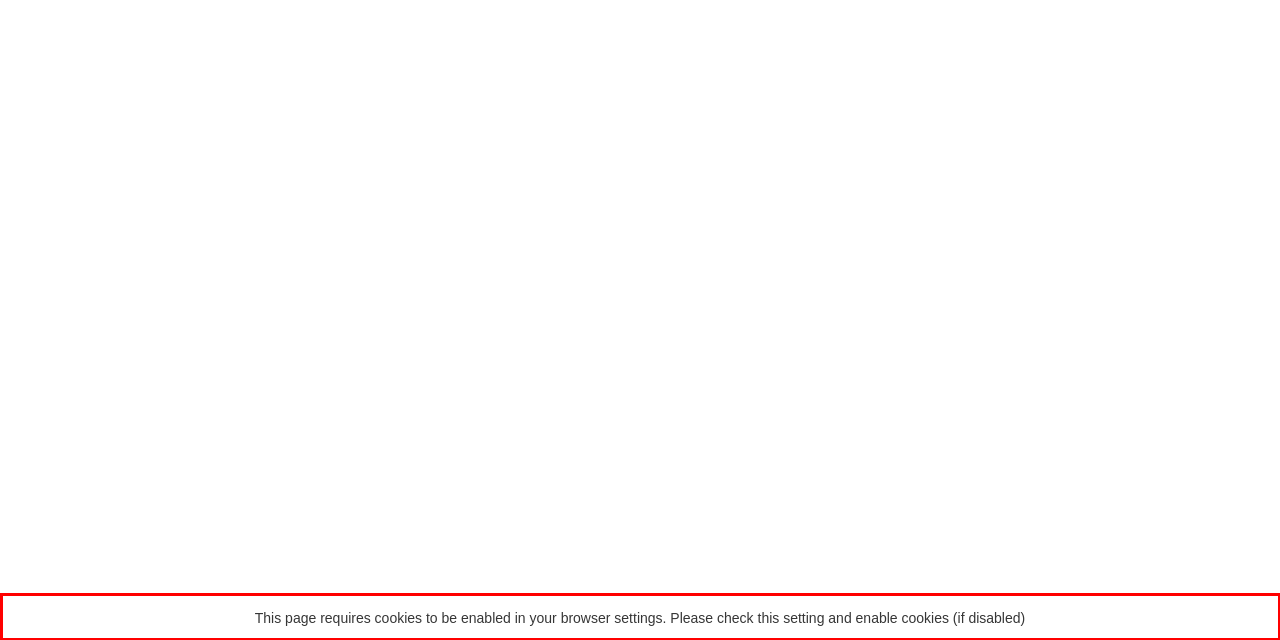In the screenshot of the webpage, find the red bounding box and perform OCR to obtain the text content restricted within this red bounding box.

This page requires cookies to be enabled in your browser settings. Please check this setting and enable cookies (if disabled)